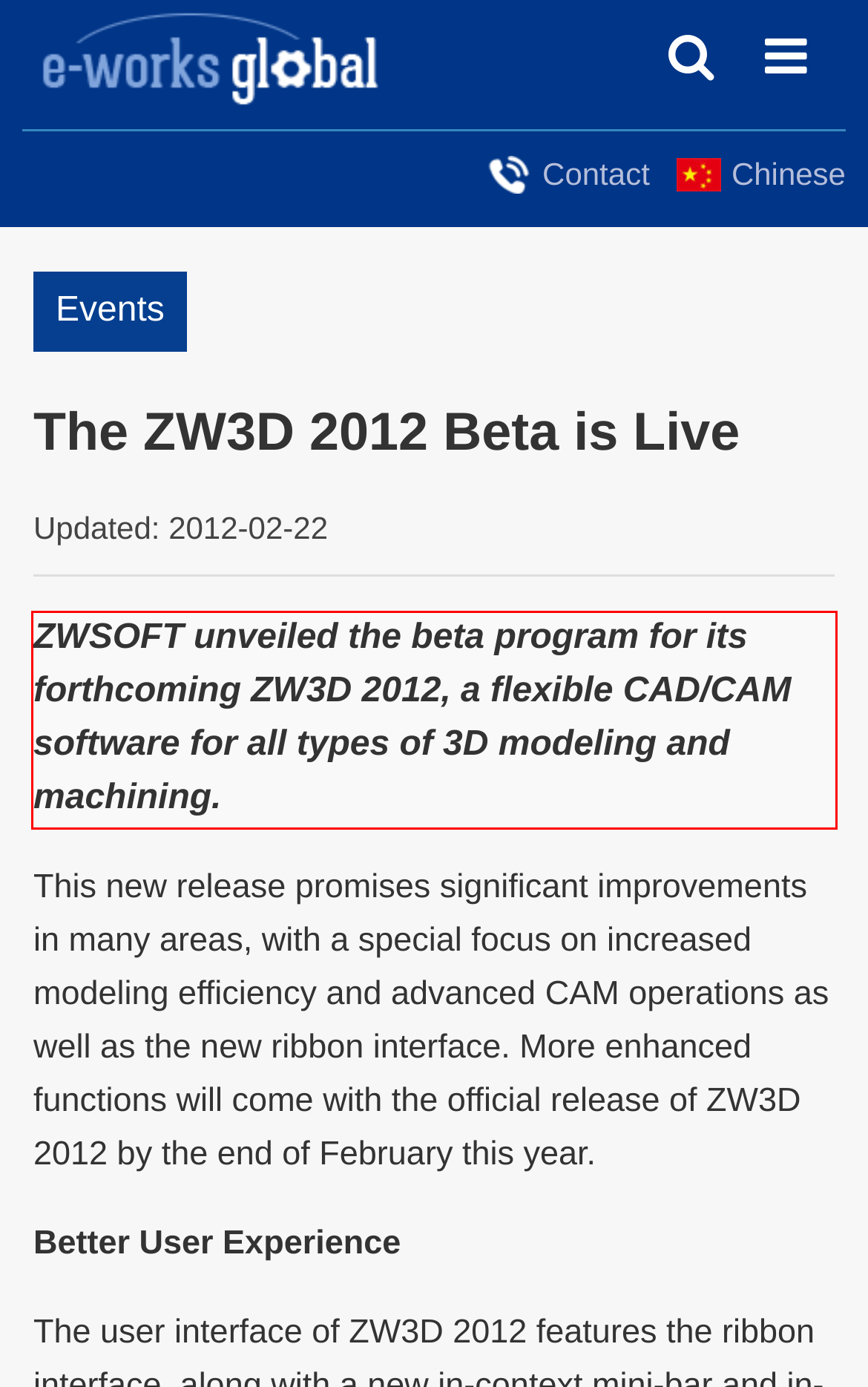Look at the screenshot of the webpage, locate the red rectangle bounding box, and generate the text content that it contains.

ZWSOFT unveiled the beta program for its forthcoming ZW3D 2012, a flexible CAD/CAM software for all types of 3D modeling and machining.